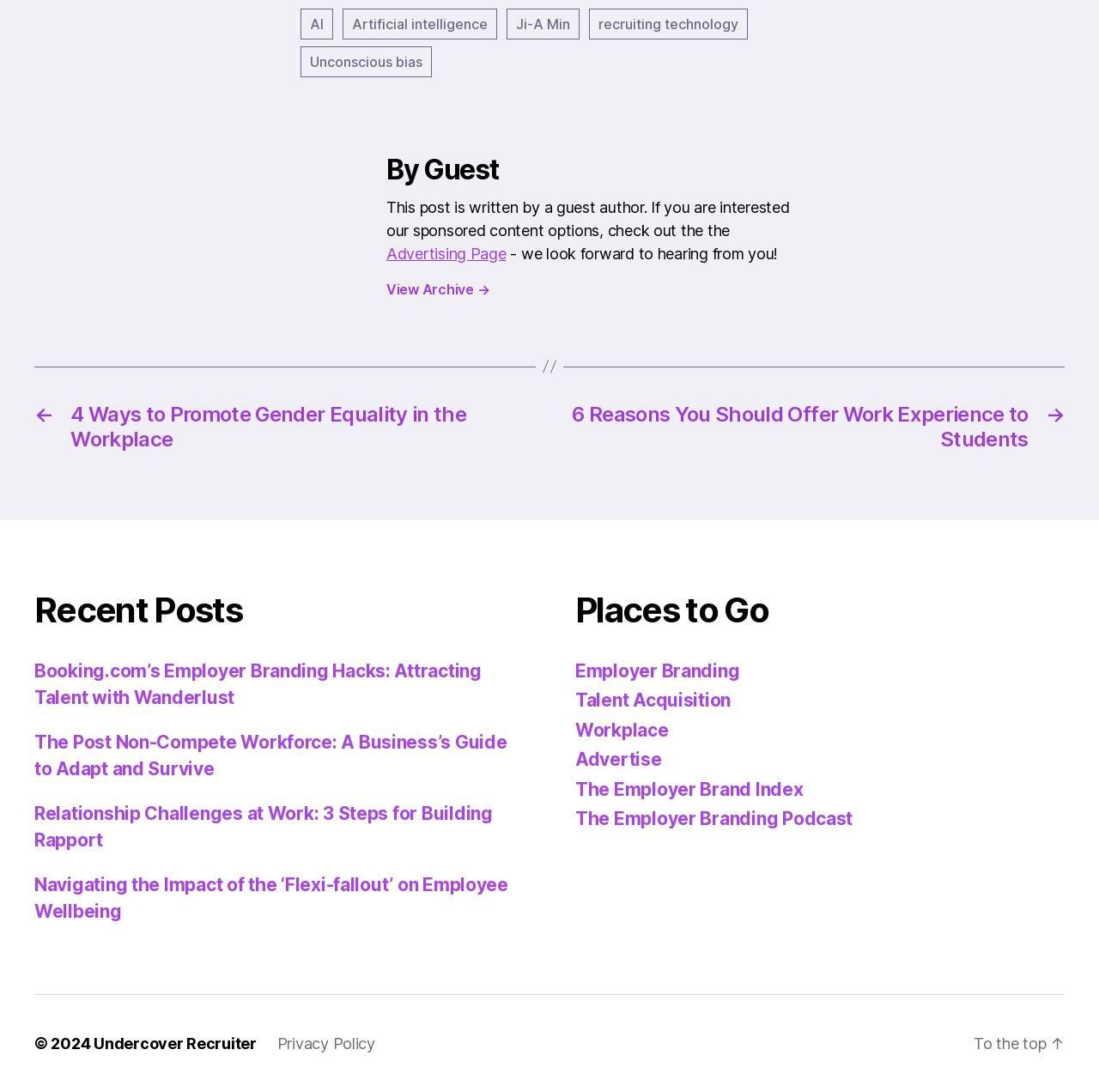Find the bounding box coordinates of the clickable element required to execute the following instruction: "Explore the recent post about employer branding hacks". Provide the coordinates as four float numbers between 0 and 1, i.e., [left, top, right, bottom].

[0.031, 0.604, 0.438, 0.649]